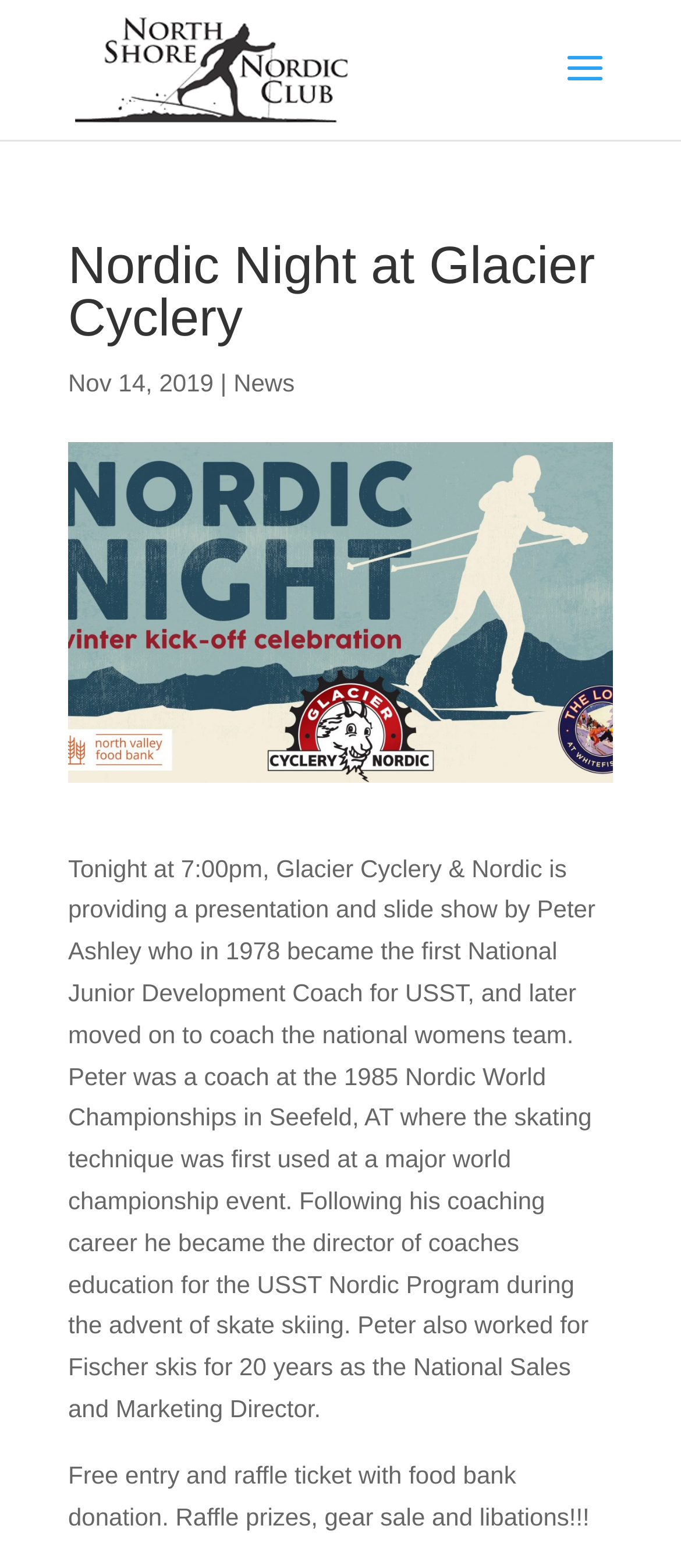Using the information in the image, give a comprehensive answer to the question: 
What is required for free entry?

The webpage states 'Free entry and raffle ticket with food bank donation.' which implies that a food bank donation is required for free entry.